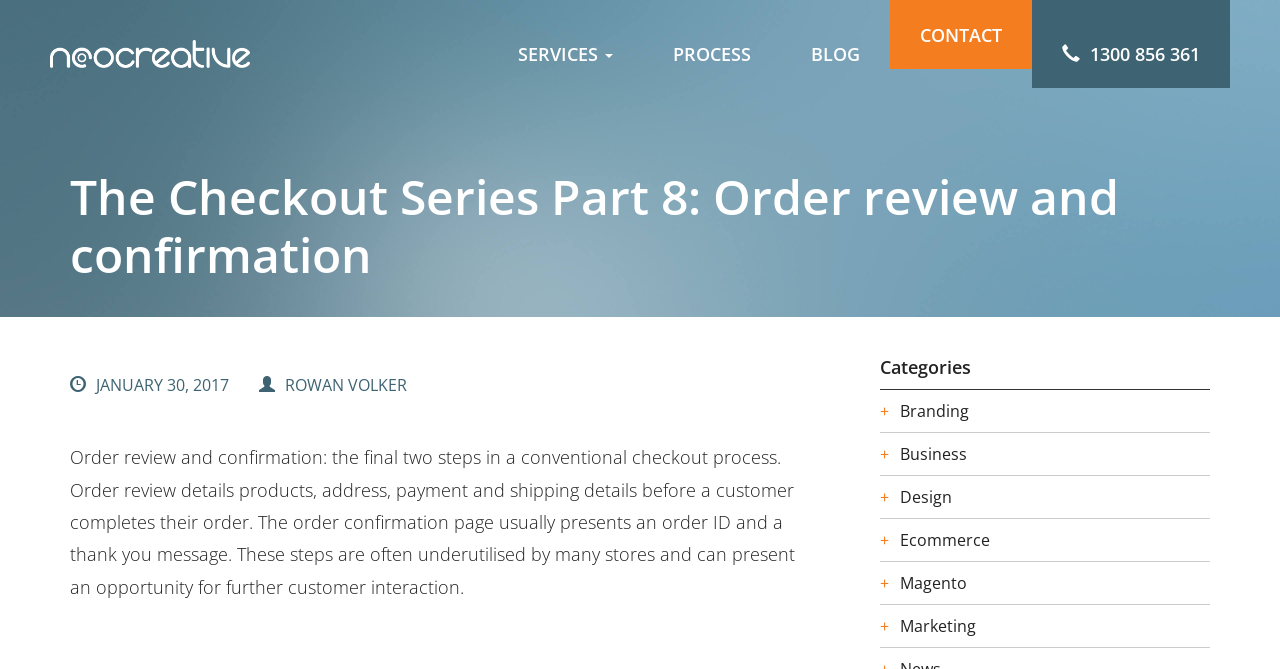What is the topic of the article?
Offer a detailed and exhaustive answer to the question.

I determined the topic of the article by reading the heading 'The Checkout Series Part 8: Order review and confirmation' and the static text 'Order review and confirmation: the final two steps in a conventional checkout process...' which provides a detailed description of the topic.